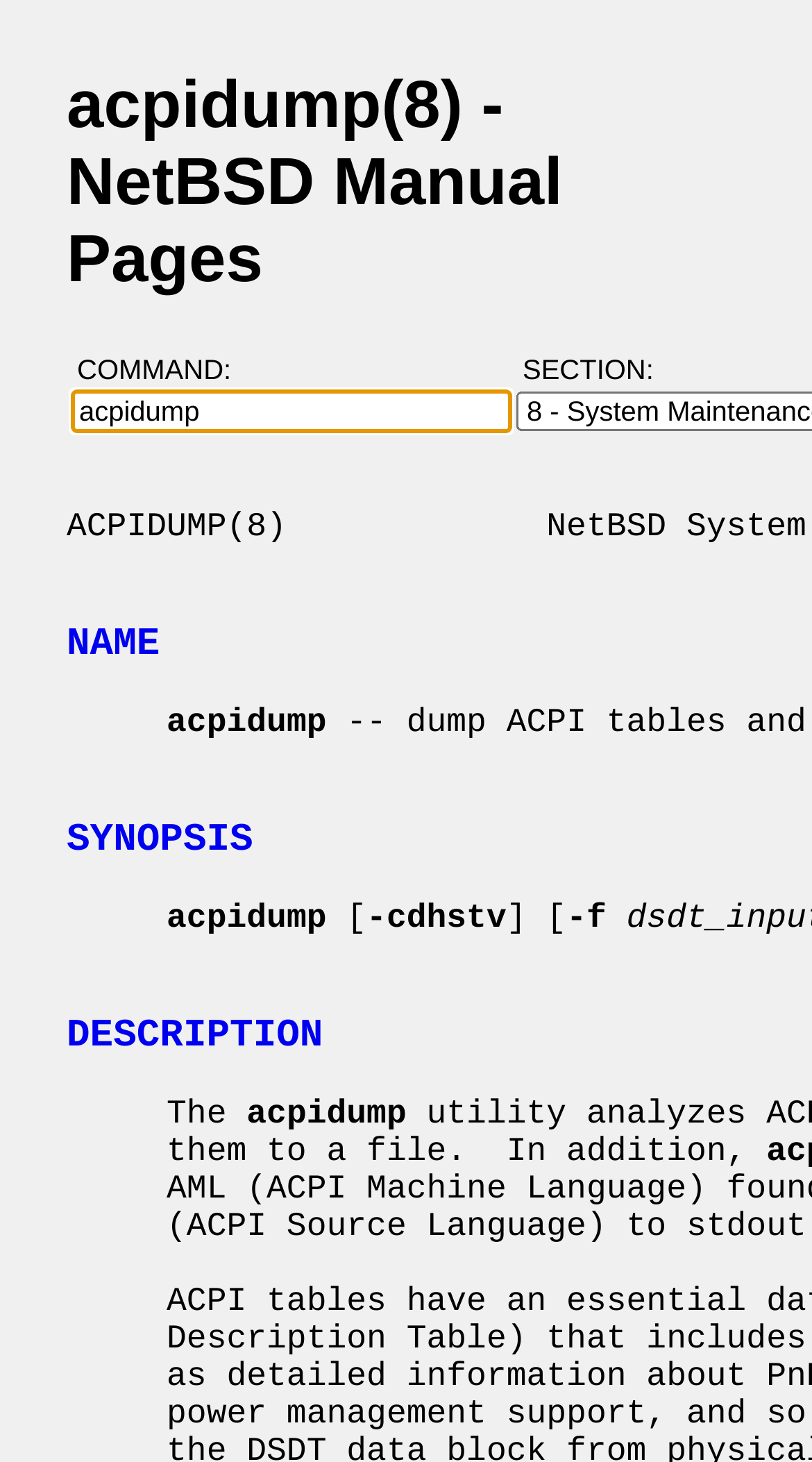Consider the image and give a detailed and elaborate answer to the question: 
How many sections are there in the manual page?

There are three sections in the manual page, which are 'NAME', 'SYNOPSIS', and 'DESCRIPTION', indicated by the link elements with these section names.